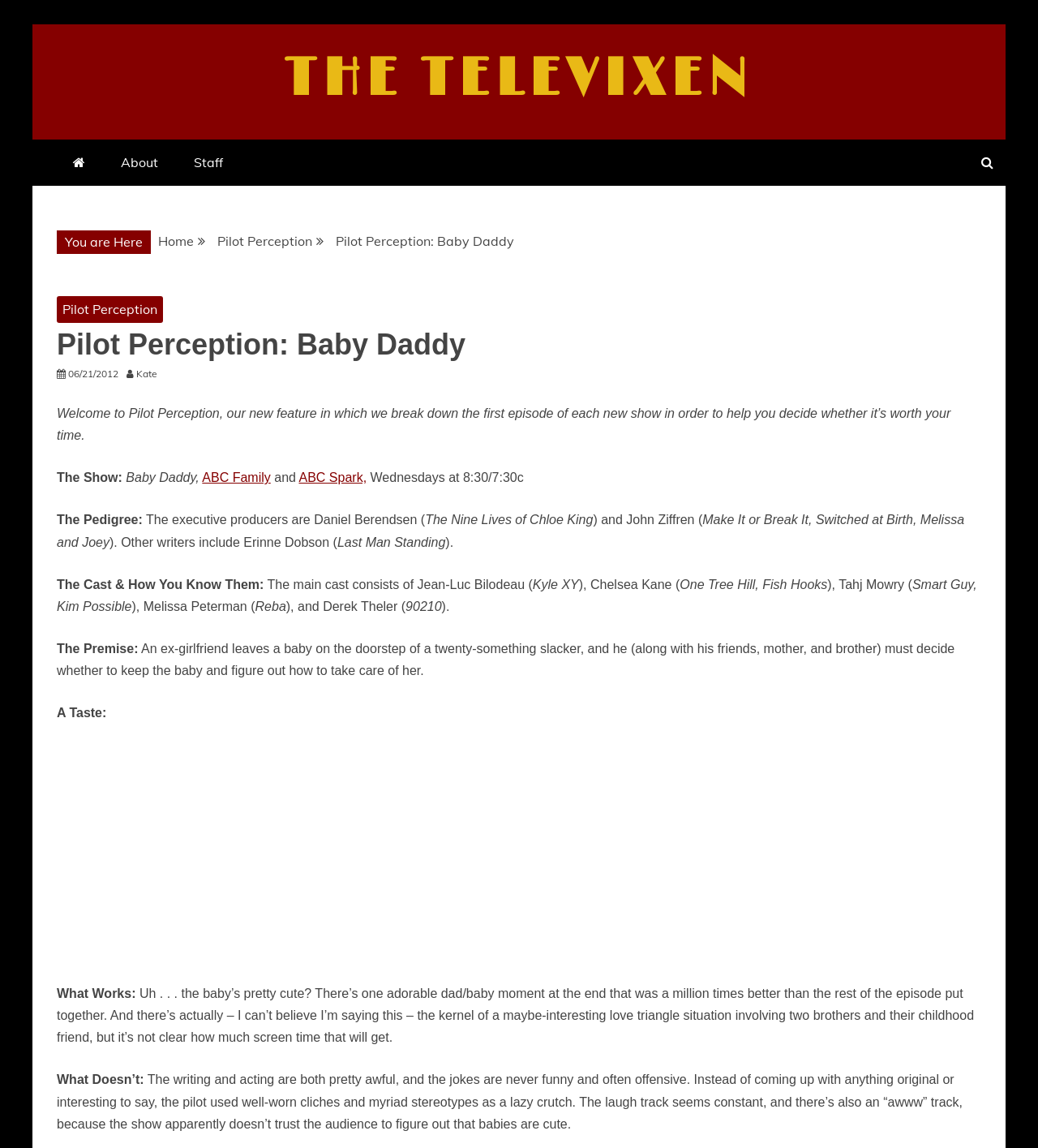Identify the first-level heading on the webpage and generate its text content.

Pilot Perception: Baby Daddy